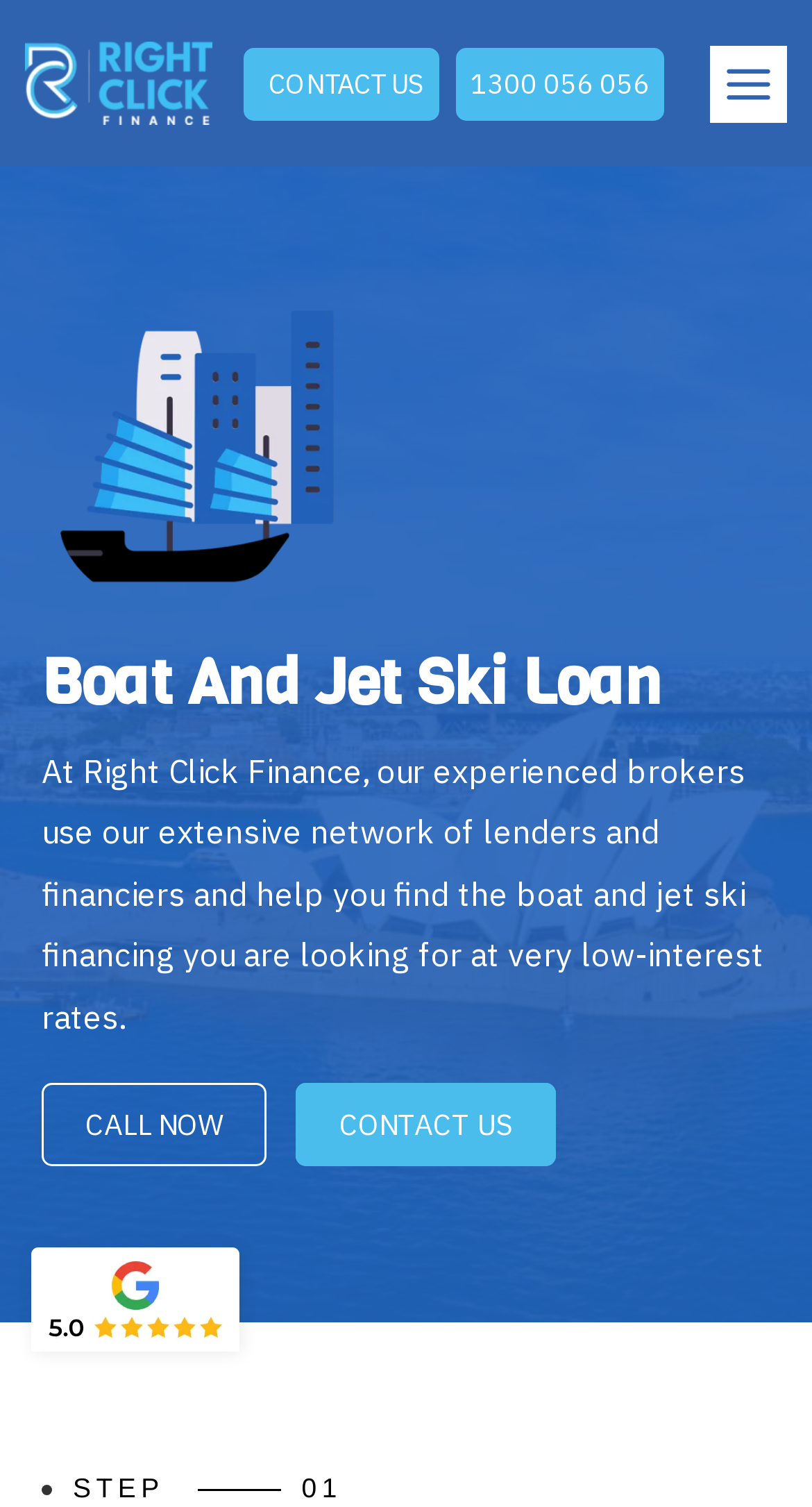How many steps are involved in the boat and jet ski loan process?
Please use the visual content to give a single word or phrase answer.

1